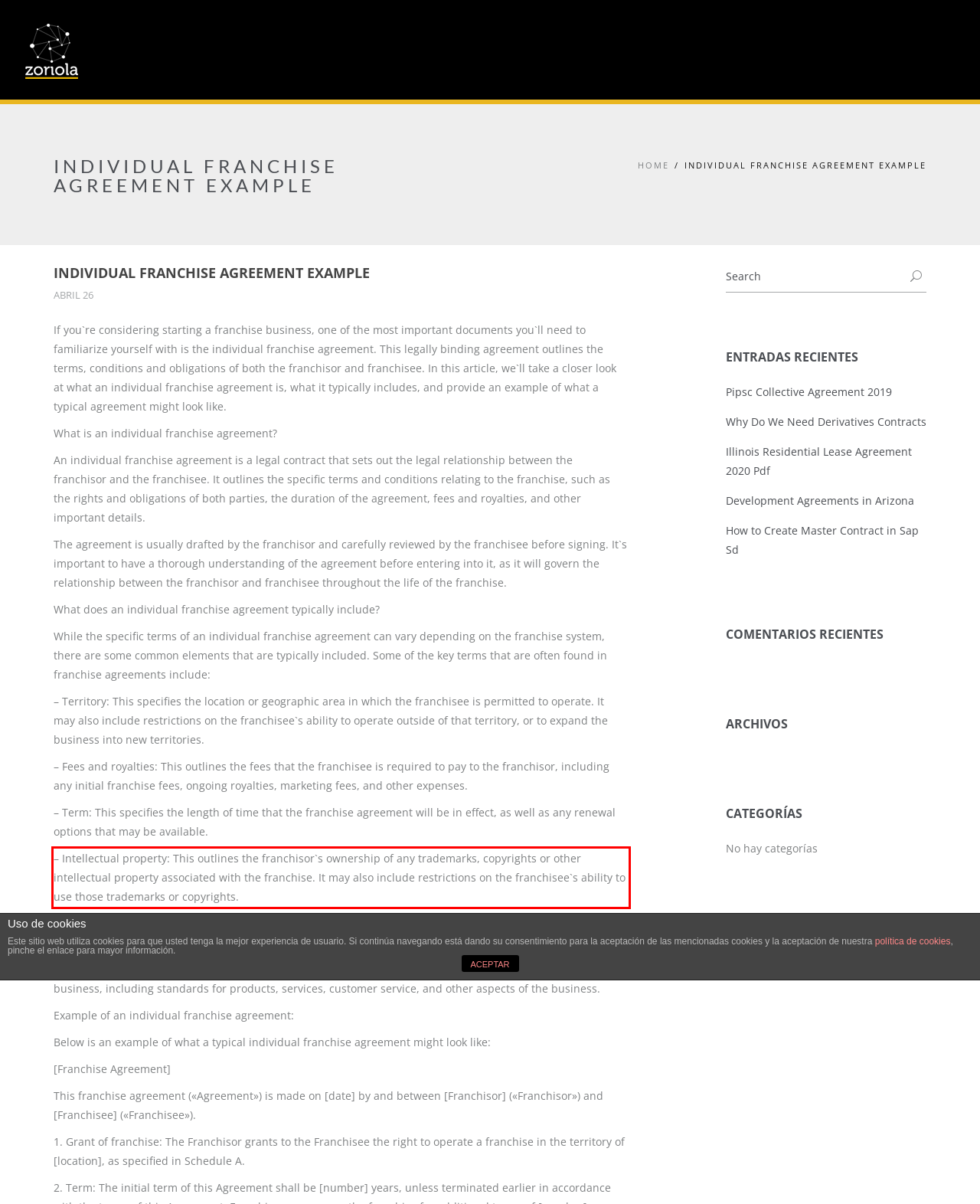Using the provided screenshot of a webpage, recognize and generate the text found within the red rectangle bounding box.

– Intellectual property: This outlines the franchisor`s ownership of any trademarks, copyrights or other intellectual property associated with the franchise. It may also include restrictions on the franchisee`s ability to use those trademarks or copyrights.